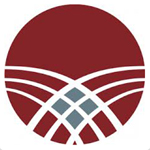What type of services does Access Malawi provide?
Please provide an in-depth and detailed response to the question.

The caption states that Access Malawi is a mobile network operator that provides services including messaging tools for businesses, which suggests that the company's primary focus is on providing communication solutions for businesses.